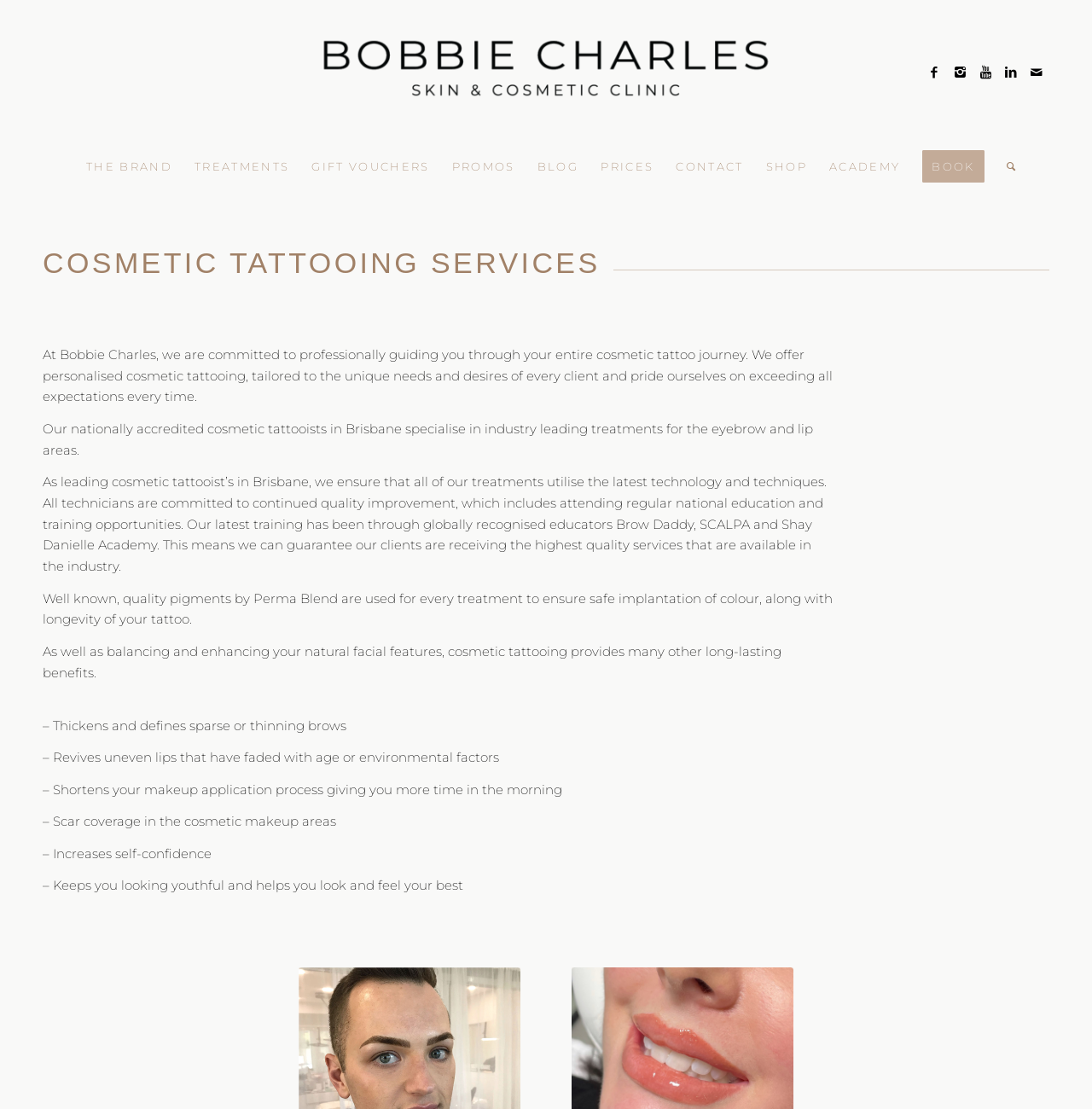What type of pigments are used for treatments?
Can you provide a detailed and comprehensive answer to the question?

The webpage states that well-known, quality pigments by Perma Blend are used for every treatment to ensure safe implantation of color and longevity of the tattoo. This information is provided to reassure clients of the high-quality materials used in the treatments.